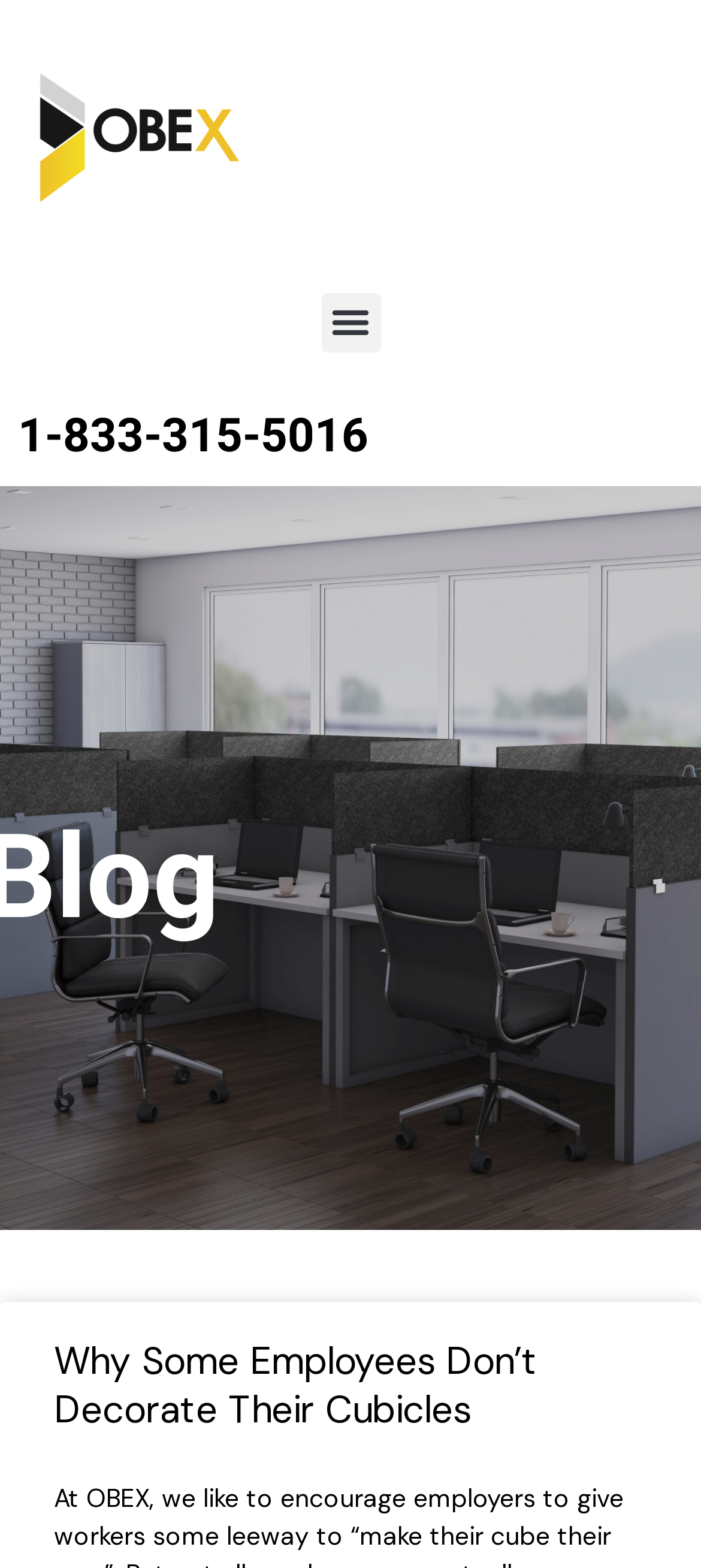Find the bounding box coordinates for the HTML element described in this sentence: "Pickled Lemons". Provide the coordinates as four float numbers between 0 and 1, in the format [left, top, right, bottom].

None